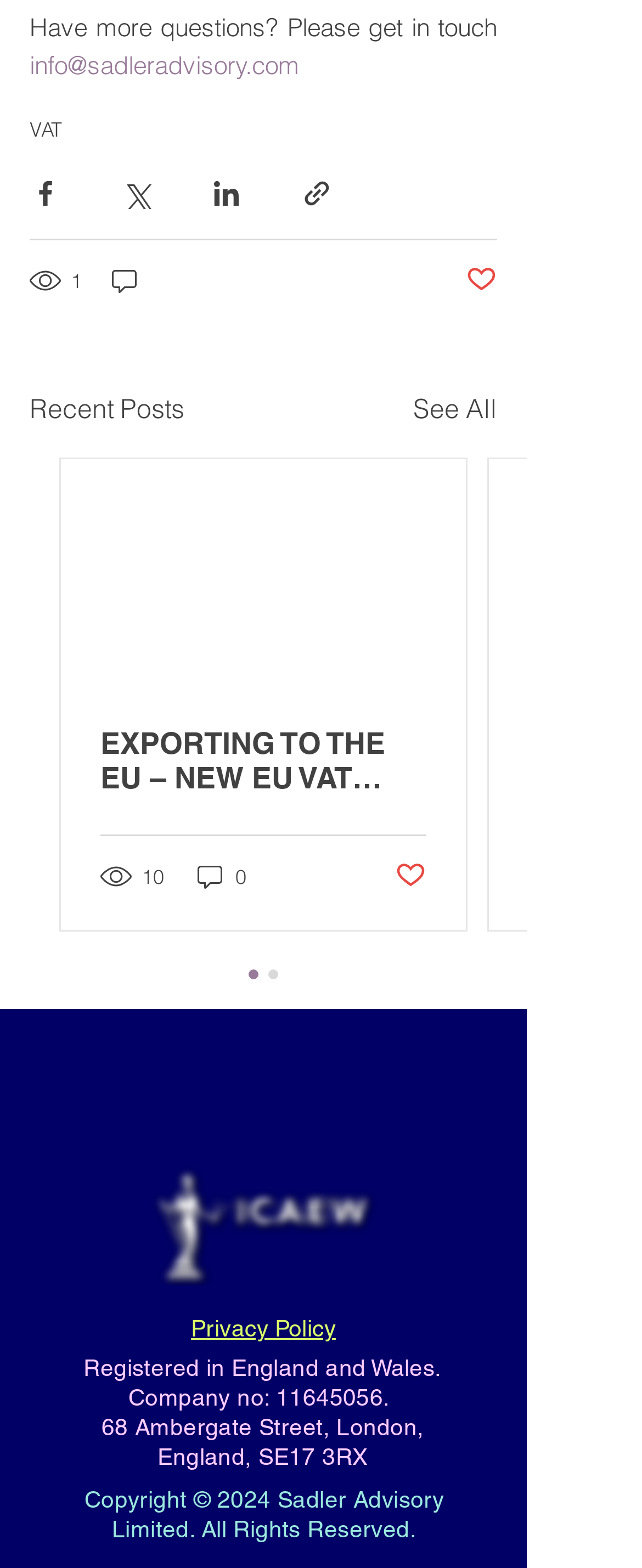Extract the bounding box coordinates of the UI element described: "Post not marked as liked". Provide the coordinates in the format [left, top, right, bottom] with values ranging from 0 to 1.

[0.615, 0.548, 0.664, 0.57]